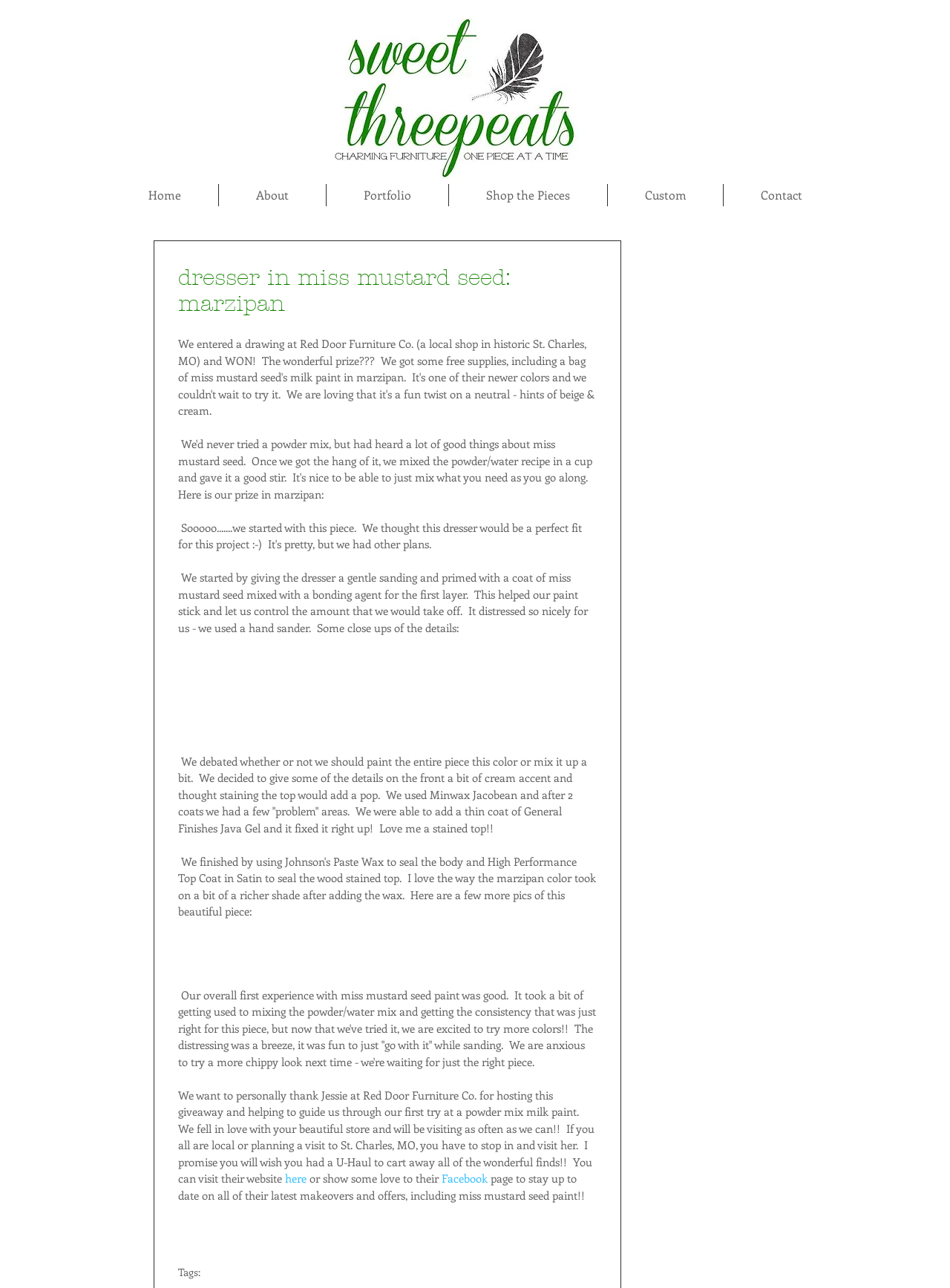What type of paint was used on the dresser?
Could you give a comprehensive explanation in response to this question?

I found the answer by reading the text in the article section, specifically the sentence 'Our overall first experience with miss mustard seed paint was good.' which mentions the type of paint used on the dresser.